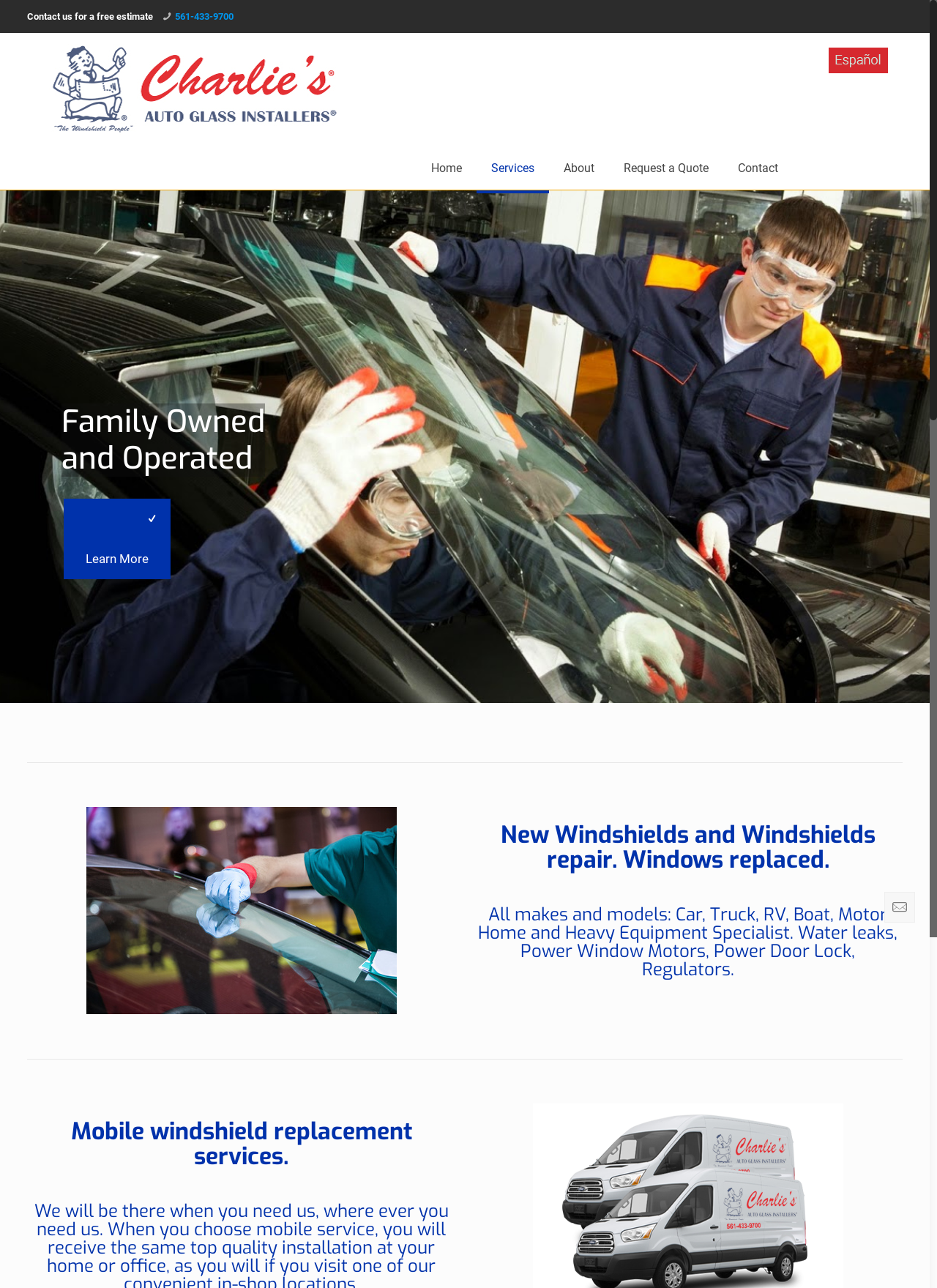Illustrate the webpage's structure and main components comprehensively.

The webpage is about Charlies Auto Glass, a family-owned and operated business that provides auto glass installation services. At the top left, there is a logo of Charlies Auto Glass, accompanied by a contact phone number and a call-to-action to request a free estimate. 

Below the logo, there is a navigation menu with links to different sections of the website, including Home, Services, About, Request a Quote, and Contact. 

On the left side of the page, there is a section highlighting the business's family-owned and operated status, with a "Learn More" link. 

Below this section, there is a large image of a car with auto glass, taking up most of the left side of the page. 

On the right side of the page, there are three sections with headings. The first section describes the services offered, including new windshields and windshield repairs, as well as window replacements. The second section lists the types of vehicles they specialize in, including cars, trucks, RVs, boats, motor homes, and heavy equipment. They also mention their expertise in fixing water leaks, power window motors, power door locks, and regulators. 

The third section on the right side of the page highlights their mobile windshield replacement services. 

At the bottom right of the page, there is a social media link.